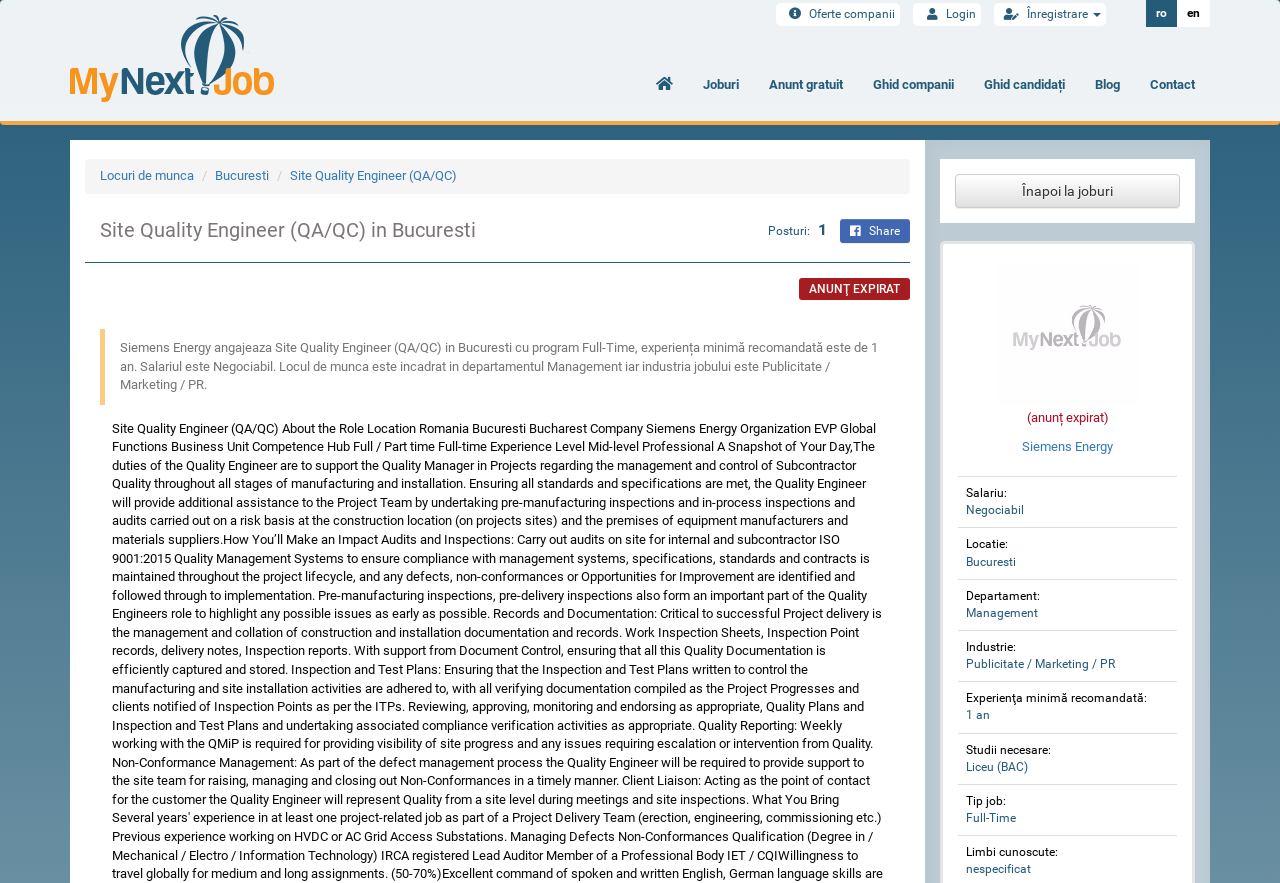Your task is to extract the text of the main heading from the webpage.

Site Quality Engineer (QA/QC) in Bucuresti